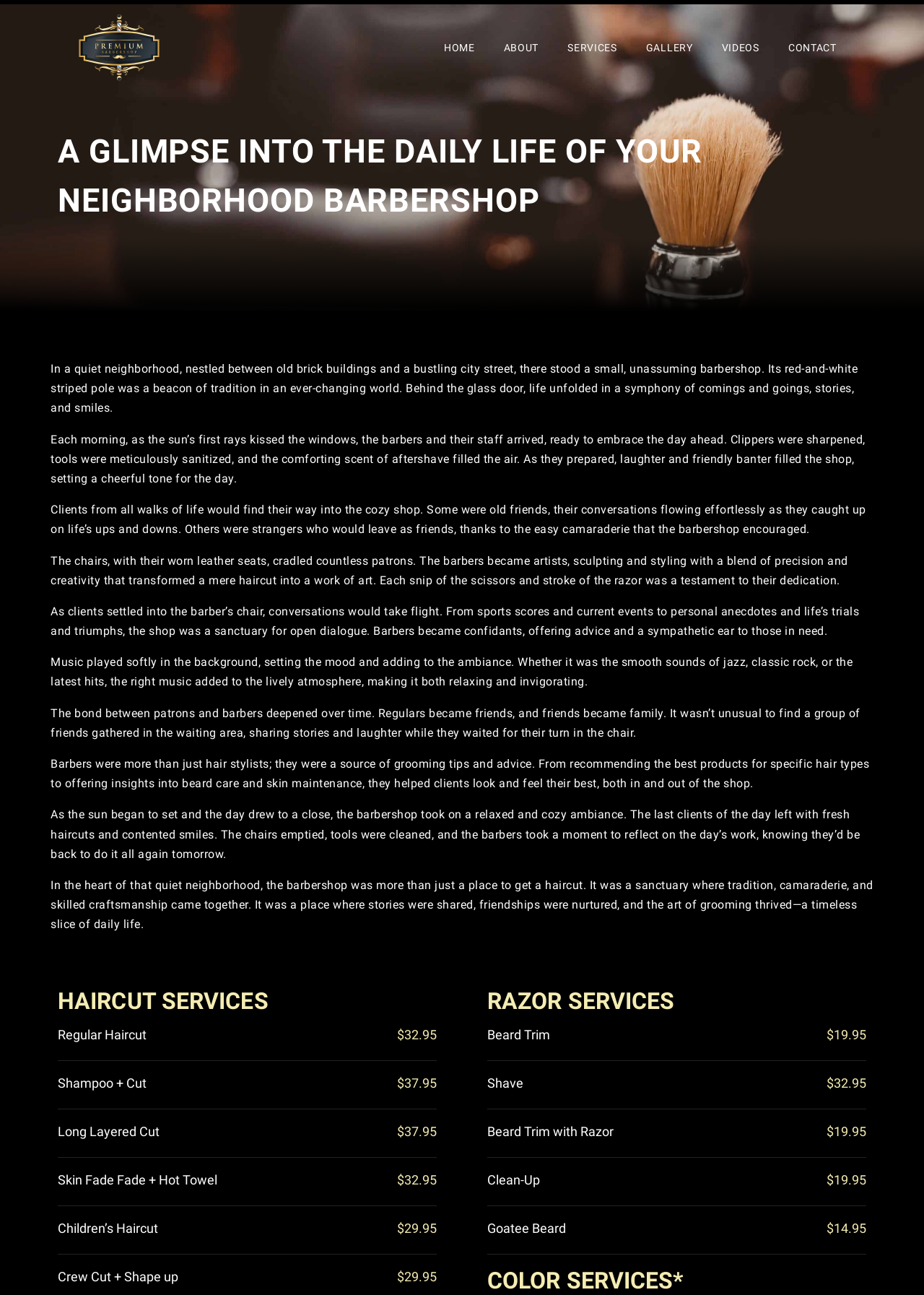Give a detailed overview of the webpage's appearance and contents.

This webpage is about a premium barbershop in Midtown Manhattan, showcasing a glimpse into the daily life of the shop. At the top, there is a logo of the barbershop, accompanied by a link to the shop's homepage. Below the logo, there is a navigation menu with links to different sections of the website, including "HOME", "ABOUT", "SERVICES", "GALLERY", "VIDEOS", and "CONTACT".

The main content of the webpage is a descriptive passage about the daily life of the barbershop, divided into several paragraphs. The passage is positioned below the navigation menu and above a large image that takes up most of the width of the page. The image is likely a photo of the barbershop's interior.

The passage describes the barbershop as a cozy and welcoming place where clients from all walks of life come to get a haircut. It highlights the camaraderie between the barbers and their clients, as well as the attention to detail and care that the barbers provide. The passage also mentions the various services offered by the barbershop, including haircuts, shaves, and beard trims.

Below the passage, there are three sections listing the services offered by the barbershop: "HAIRCUT SERVICES", "RAZOR SERVICES", and "COLOR SERVICES". Each section lists the specific services offered, along with their prices. The services are listed in a table format, with the service name on the left and the price on the right.

Overall, the webpage provides a warm and inviting introduction to the premium barbershop, highlighting its unique atmosphere and the services it offers.